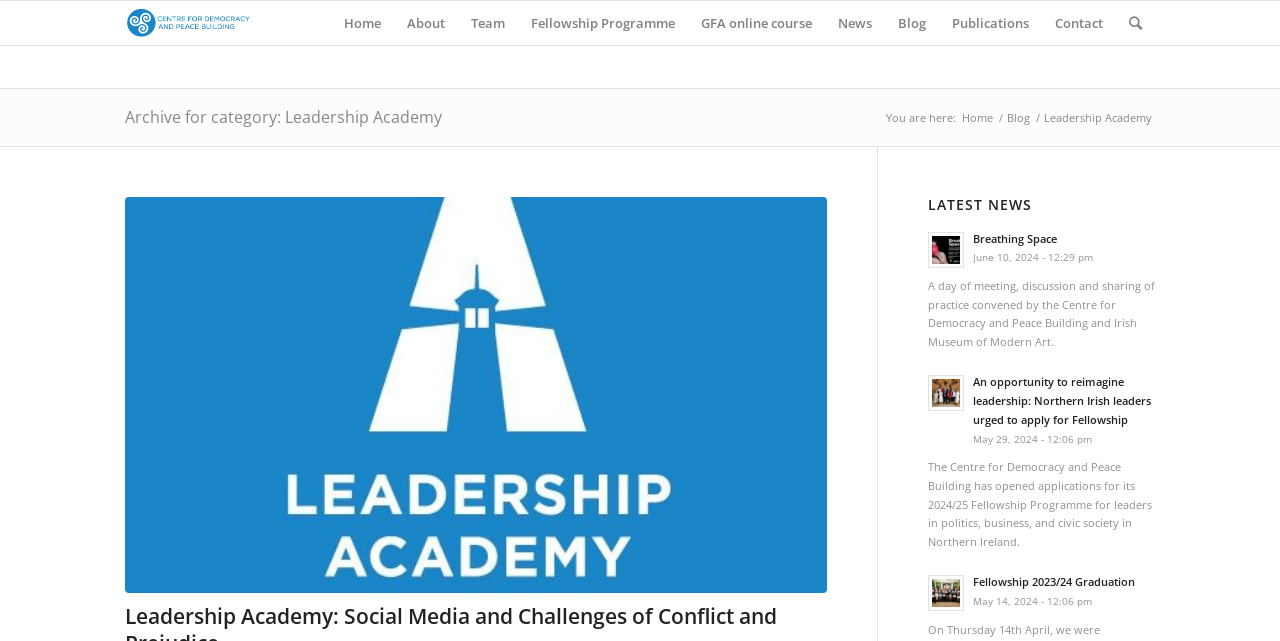Identify the bounding box coordinates for the element you need to click to achieve the following task: "read latest news". The coordinates must be four float values ranging from 0 to 1, formatted as [left, top, right, bottom].

[0.725, 0.307, 0.902, 0.332]